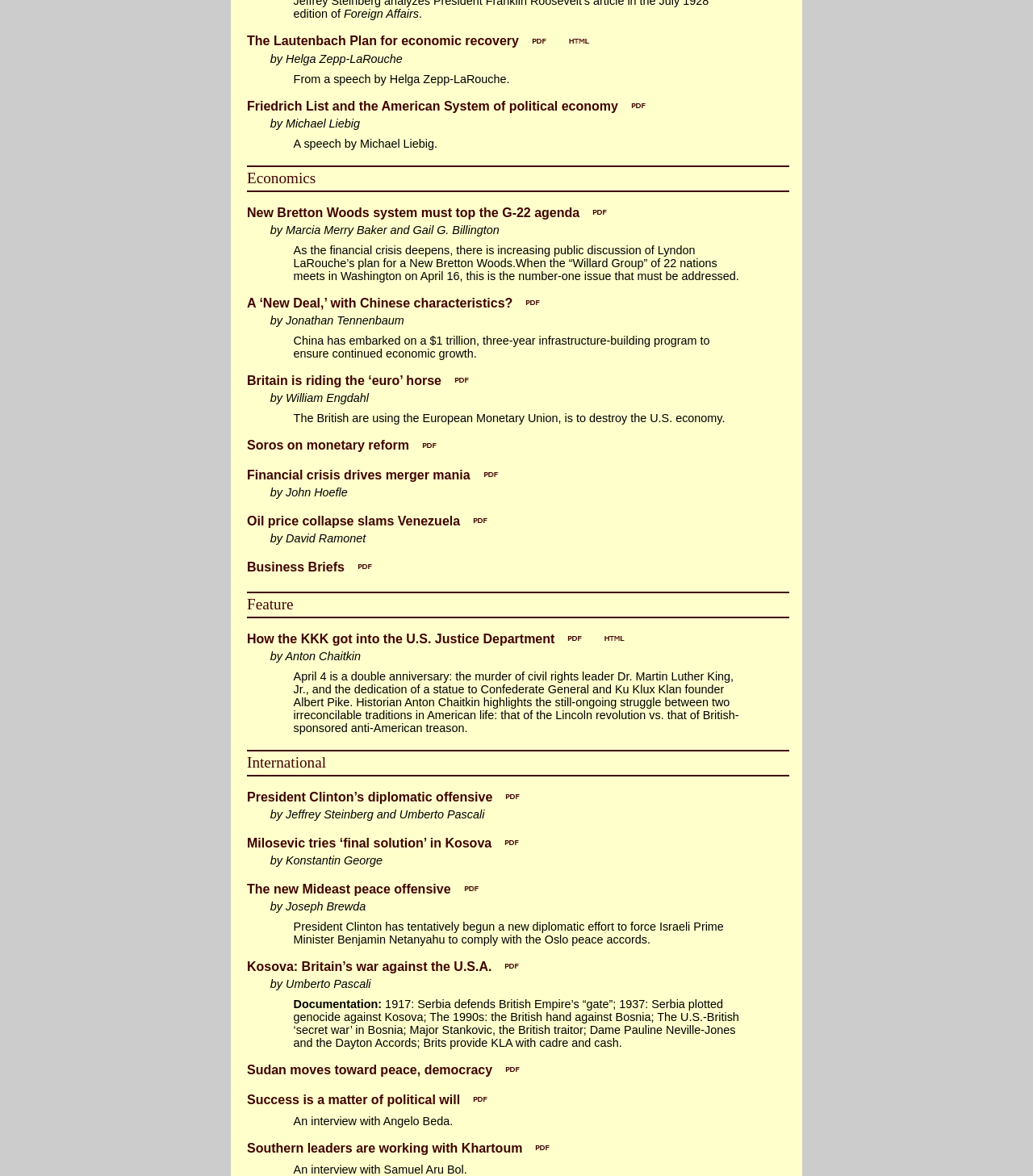Locate the bounding box coordinates of the element's region that should be clicked to carry out the following instruction: "Click the 'Home' link". The coordinates need to be four float numbers between 0 and 1, i.e., [left, top, right, bottom].

None